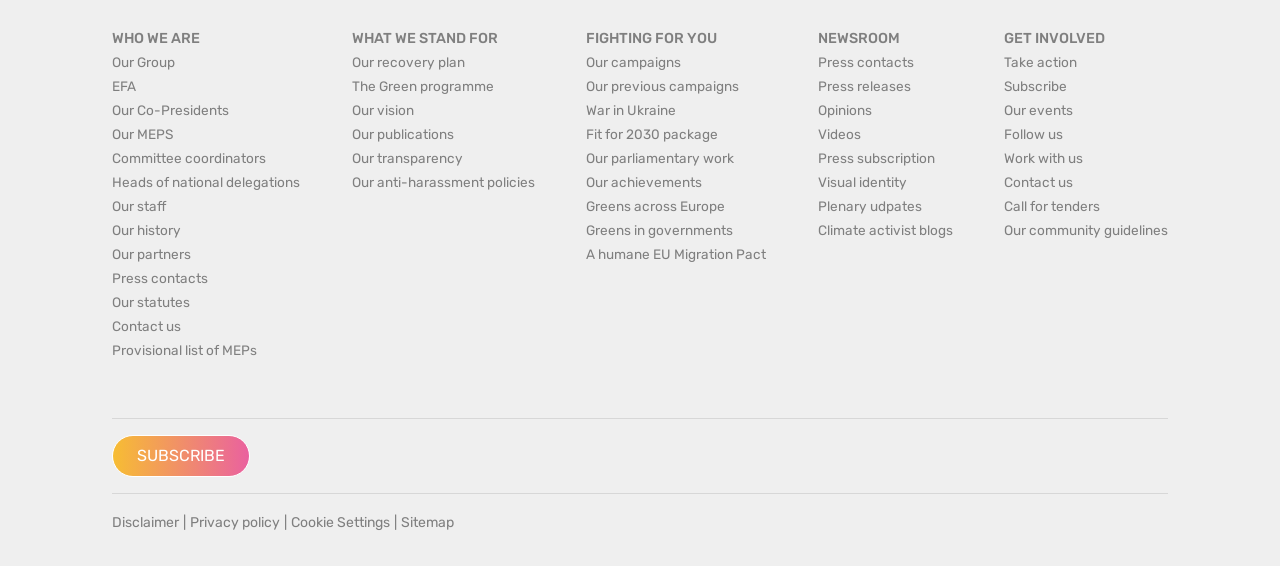Pinpoint the bounding box coordinates of the clickable element needed to complete the instruction: "View related information about Gene". The coordinates should be provided as four float numbers between 0 and 1: [left, top, right, bottom].

None